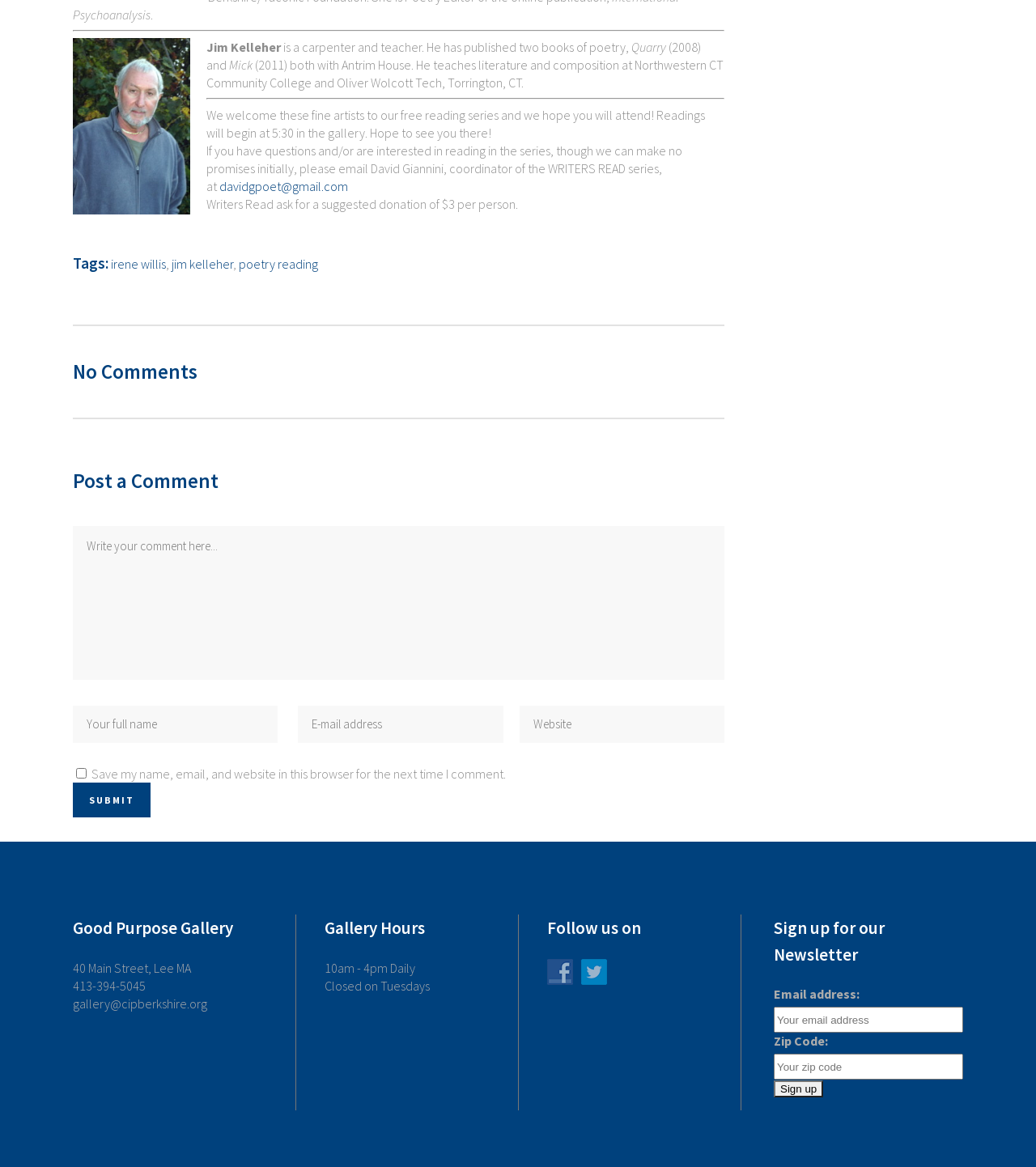Kindly determine the bounding box coordinates for the area that needs to be clicked to execute this instruction: "Email the coordinator of the WRITERS READ series".

[0.212, 0.152, 0.336, 0.166]